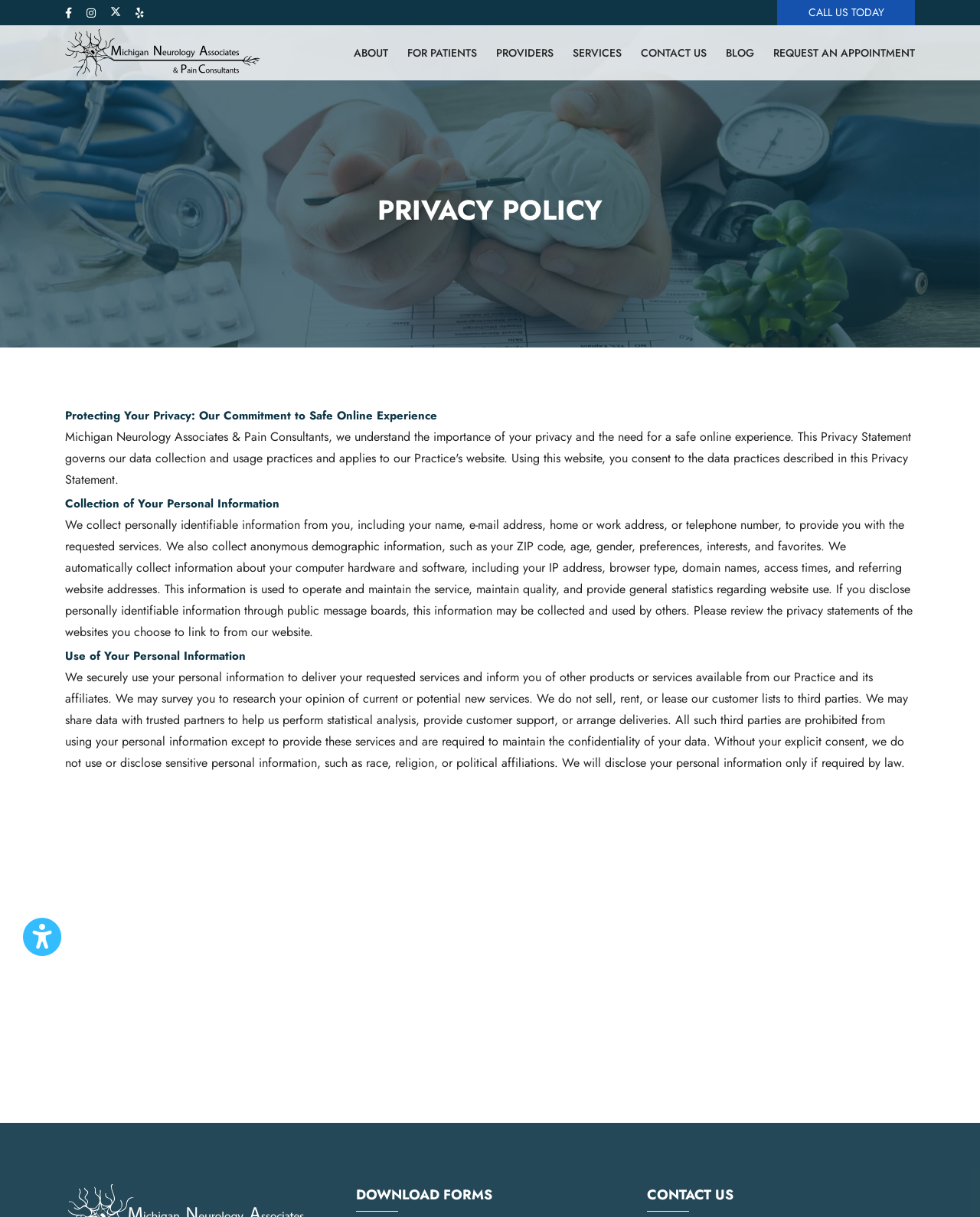What is the topic of the current webpage?
Based on the image, provide your answer in one word or phrase.

Privacy Policy